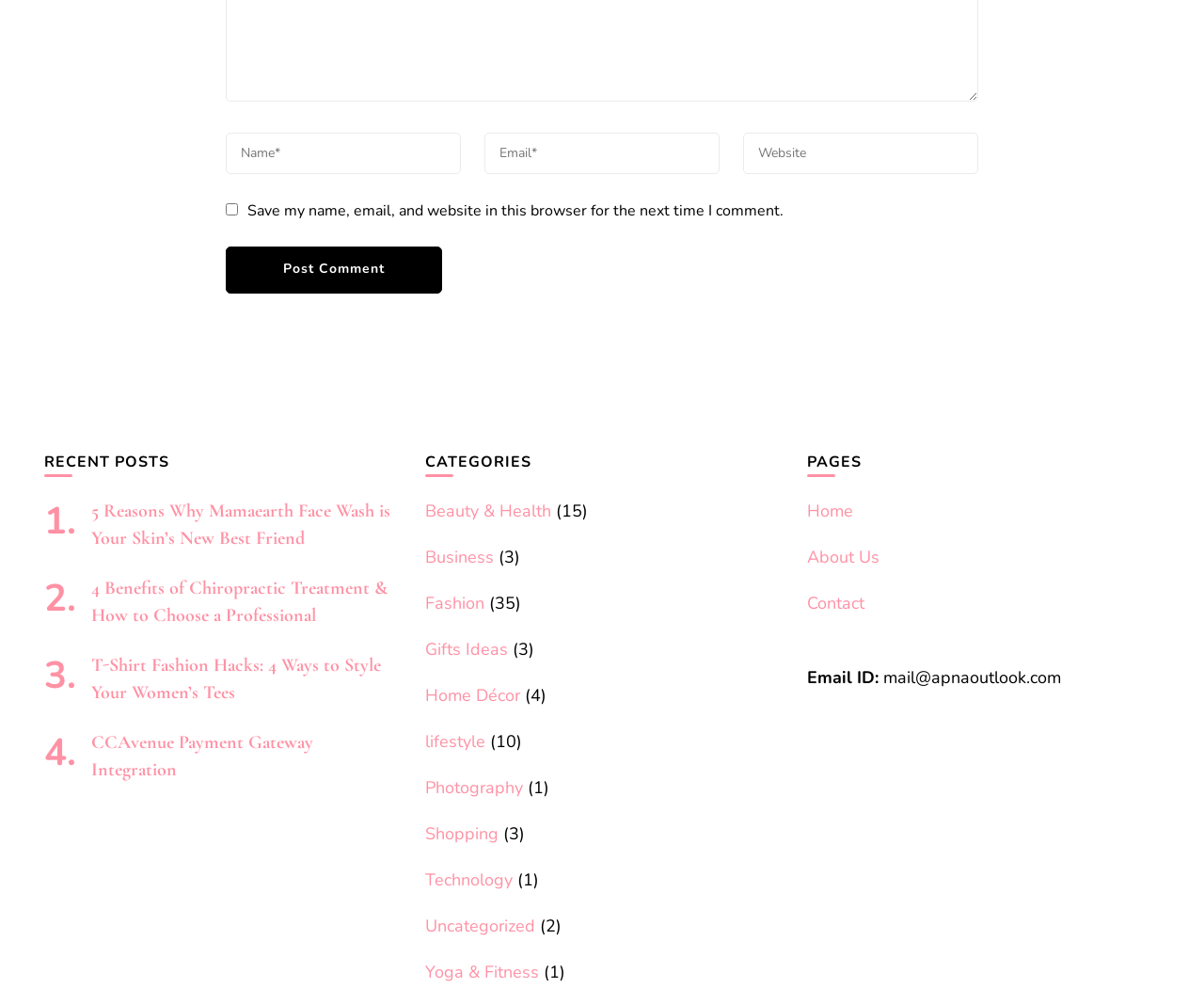What is the purpose of the checkbox?
Provide a concise answer using a single word or phrase based on the image.

Save comment info